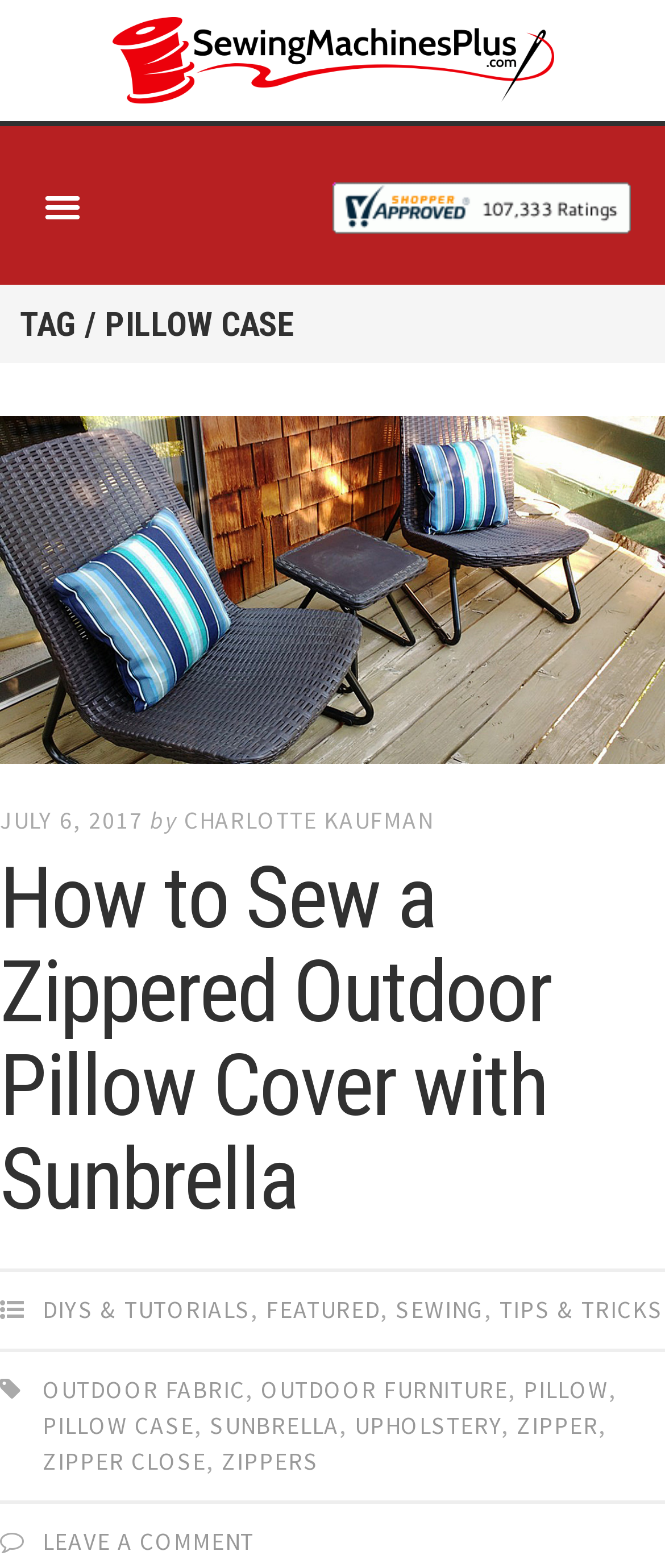Could you locate the bounding box coordinates for the section that should be clicked to accomplish this task: "View the post by 'CHARLOTTE KAUFMAN'".

[0.277, 0.514, 0.651, 0.533]